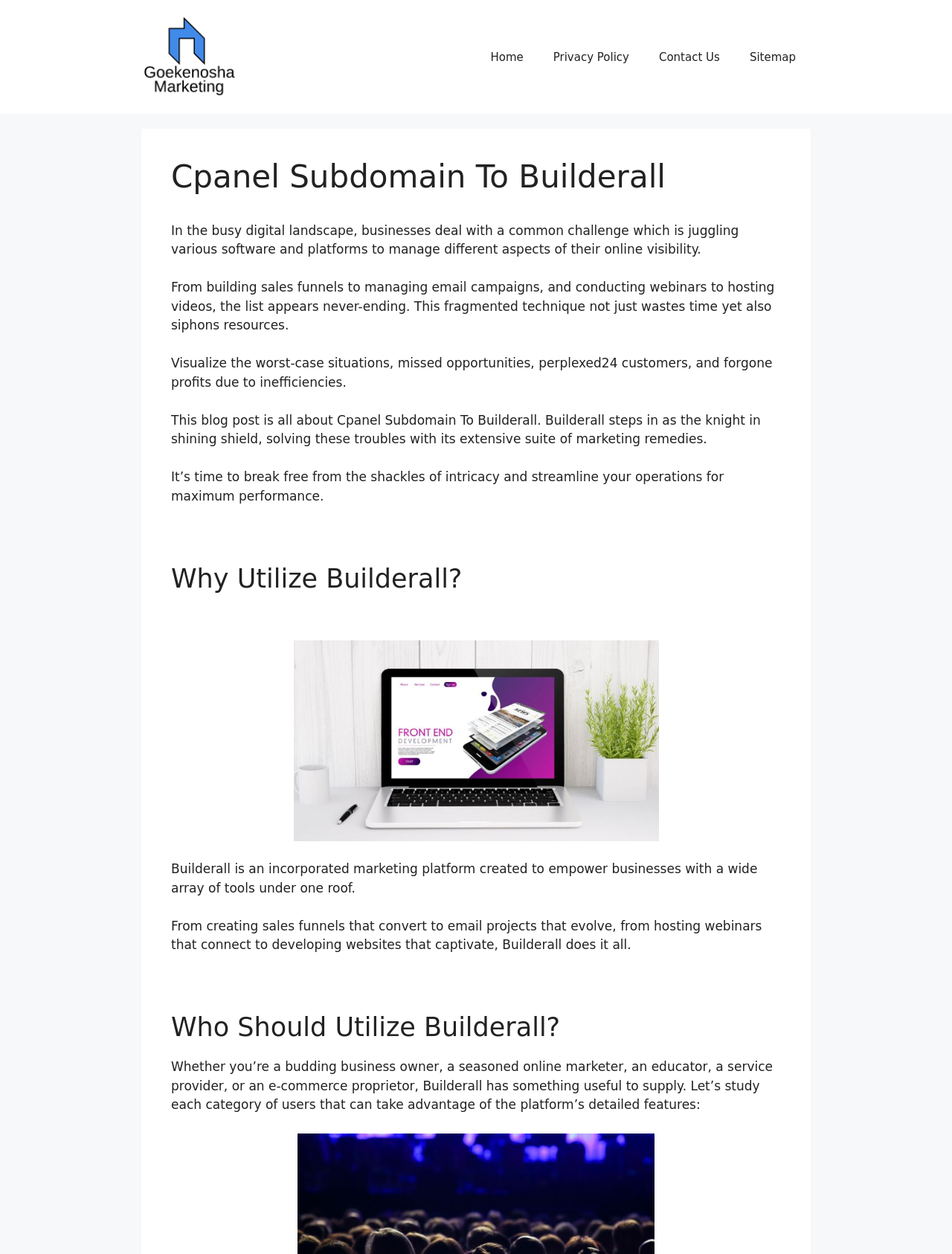Given the element description Sitemap, identify the bounding box coordinates for the UI element on the webpage screenshot. The format should be (top-left x, top-left y, bottom-right x, bottom-right y), with values between 0 and 1.

[0.772, 0.028, 0.852, 0.063]